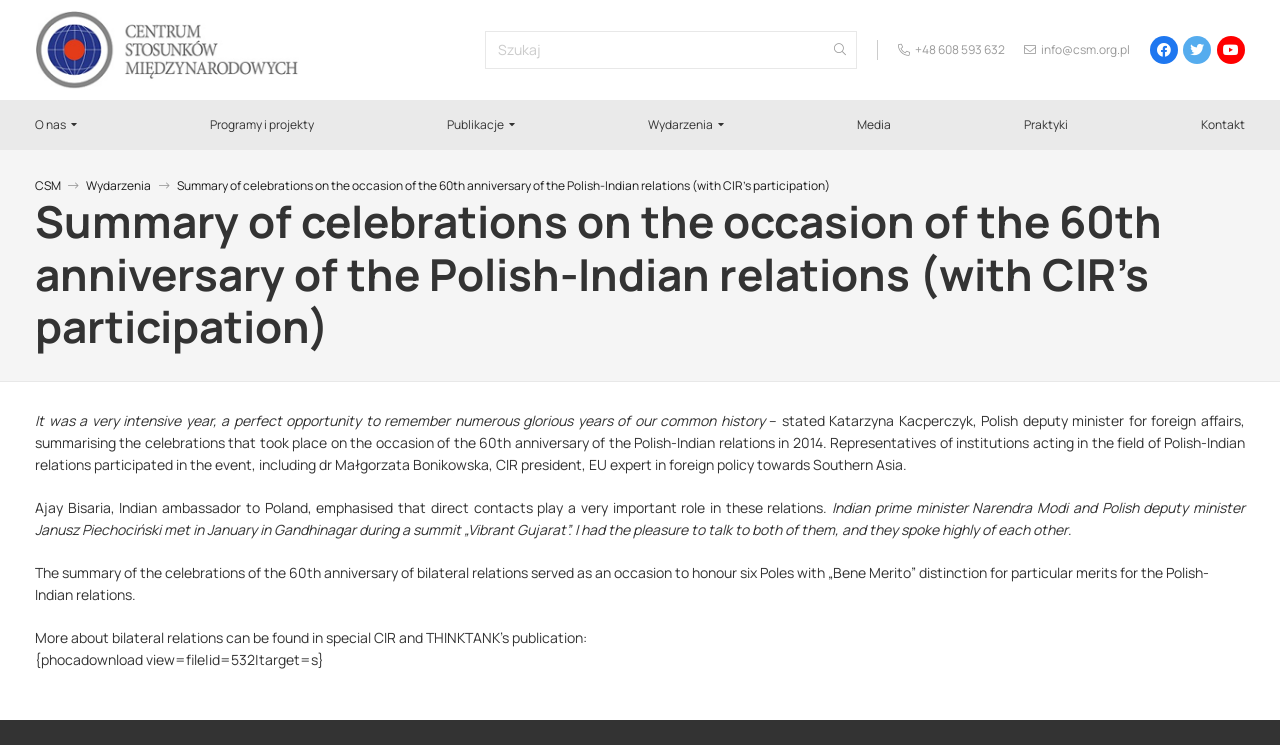Please determine the bounding box coordinates of the element to click in order to execute the following instruction: "visit Facebook page". The coordinates should be four float numbers between 0 and 1, specified as [left, top, right, bottom].

[0.898, 0.048, 0.92, 0.086]